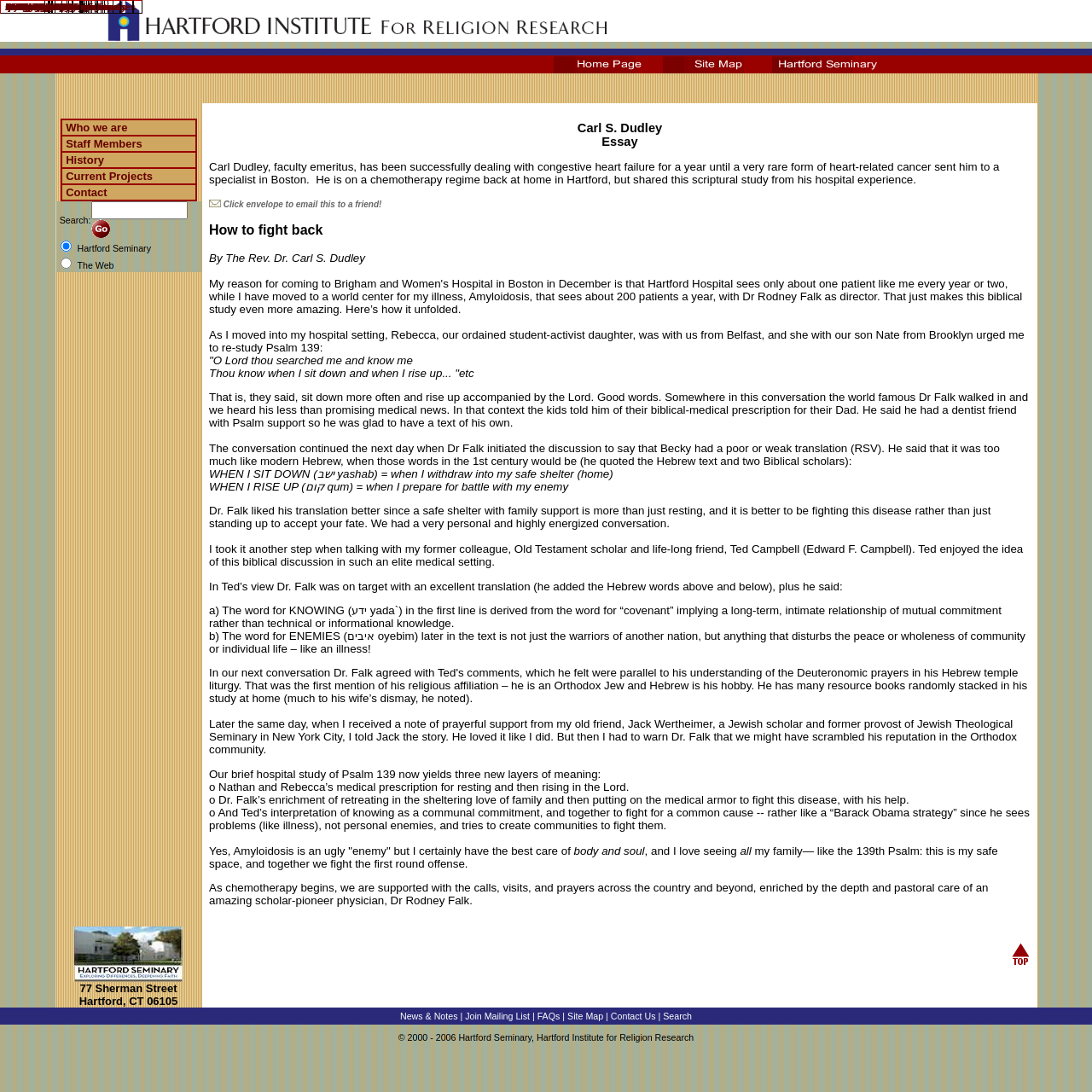What type of resource is available on this webpage?
Based on the image, answer the question in a detailed manner.

The presence of table cells with text such as 'Research', 'Articles', and 'Bibliography' suggests that this webpage provides resources for research and articles related to the field of religion.